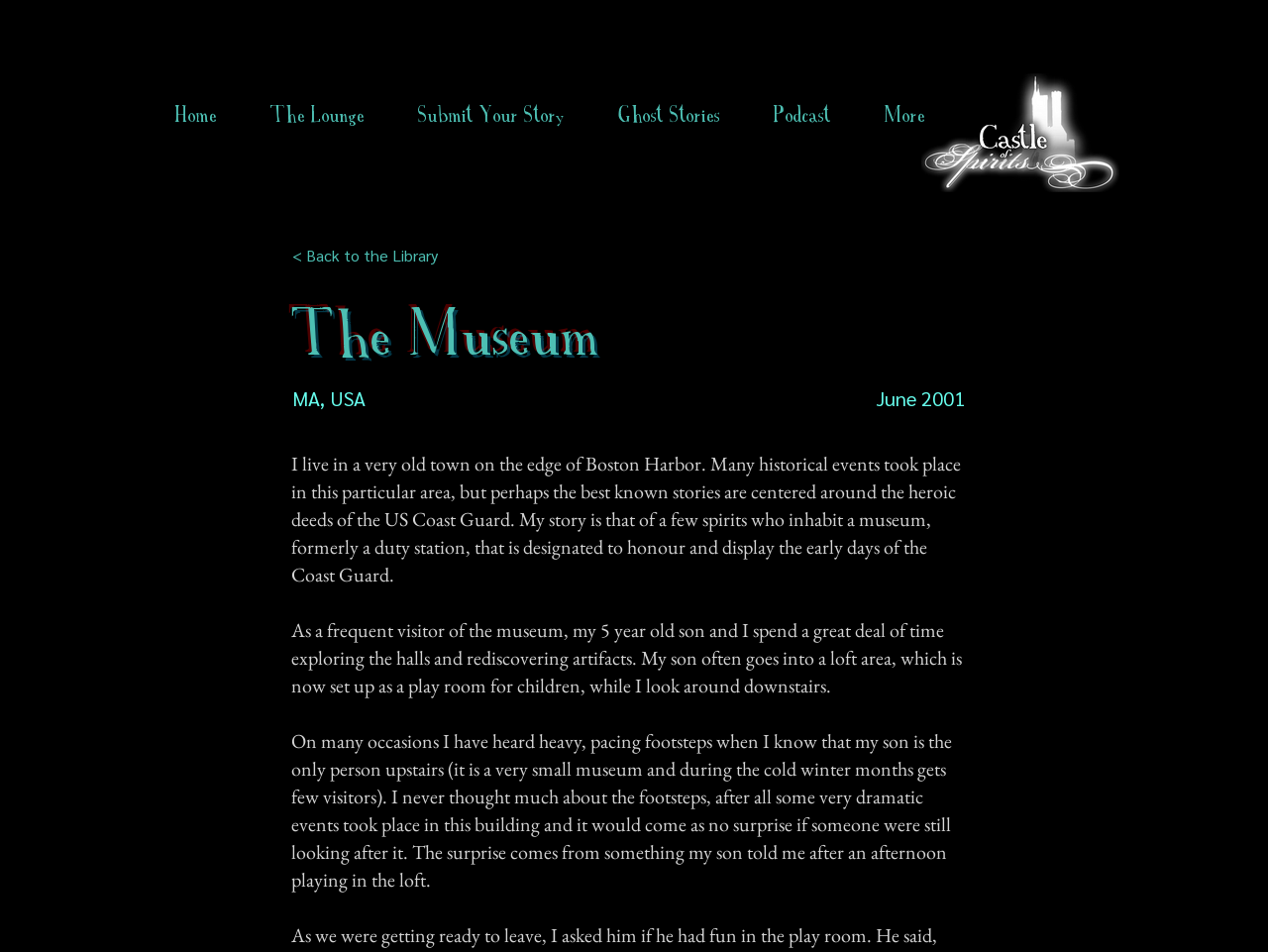Using the webpage screenshot, find the UI element described by Submit Your Story. Provide the bounding box coordinates in the format (top-left x, top-left y, bottom-right x, bottom-right y), ensuring all values are floating point numbers between 0 and 1.

[0.309, 0.095, 0.466, 0.147]